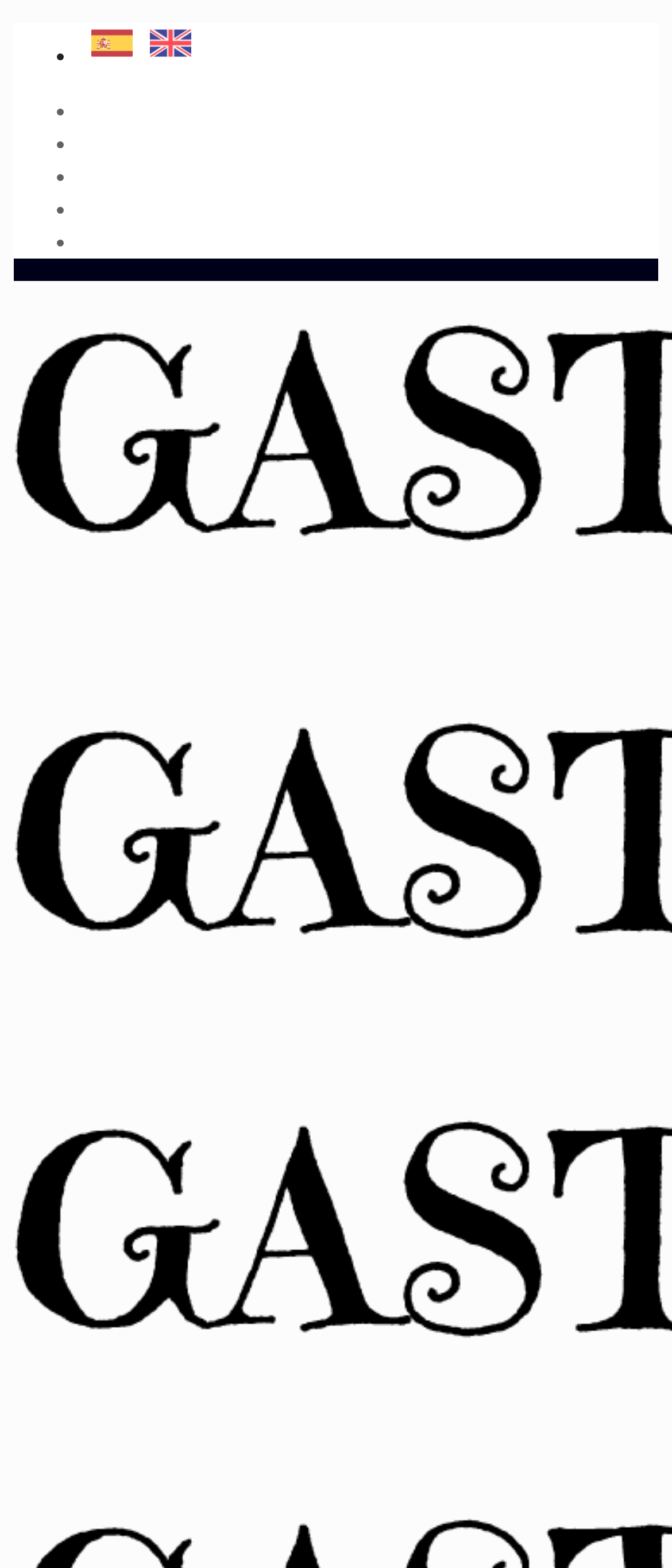How many links are there? Using the information from the screenshot, answer with a single word or phrase.

2